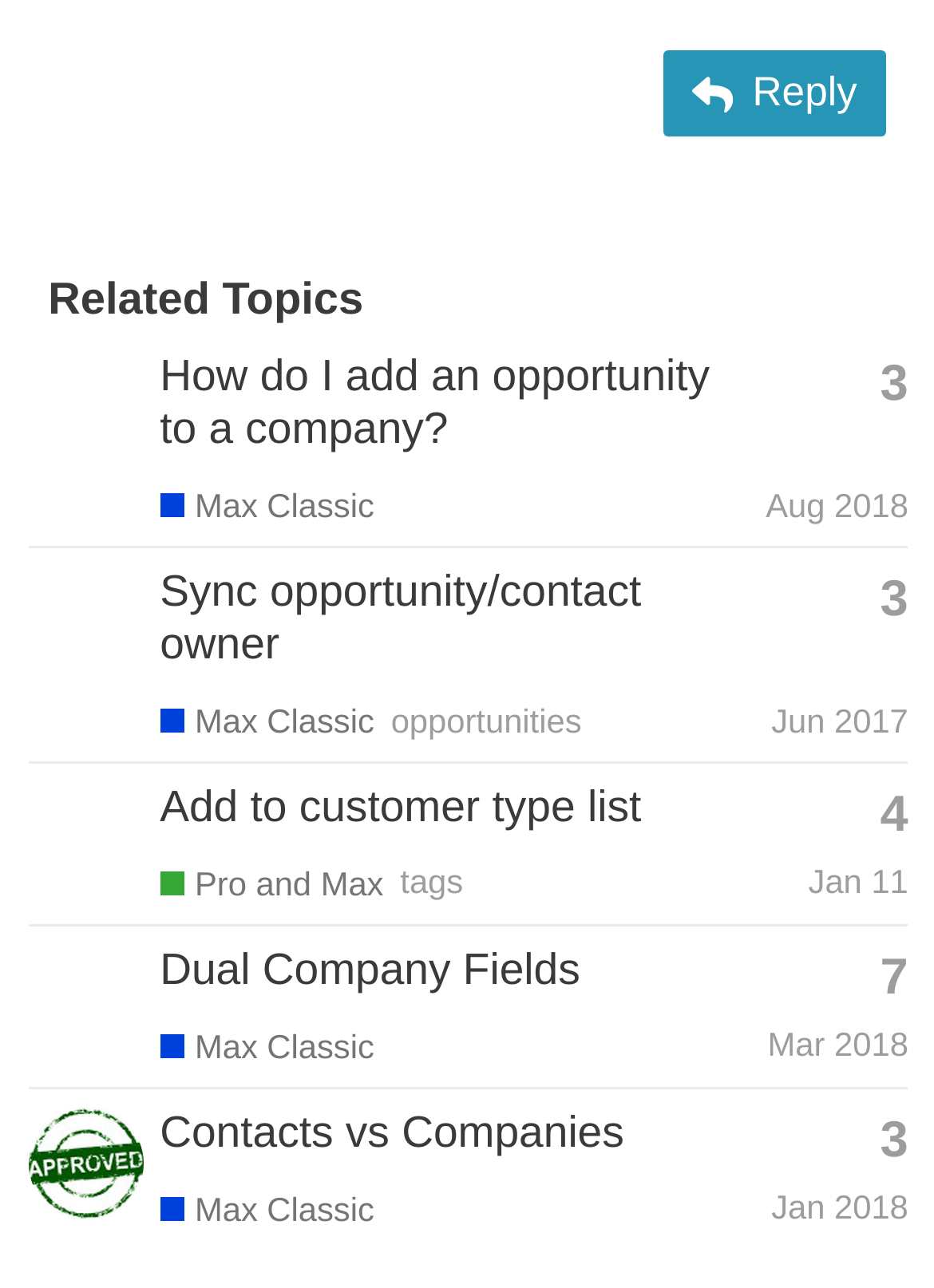Given the following UI element description: "aria-label="martinc's profile, latest poster"", find the bounding box coordinates in the webpage screenshot.

[0.03, 0.467, 0.153, 0.499]